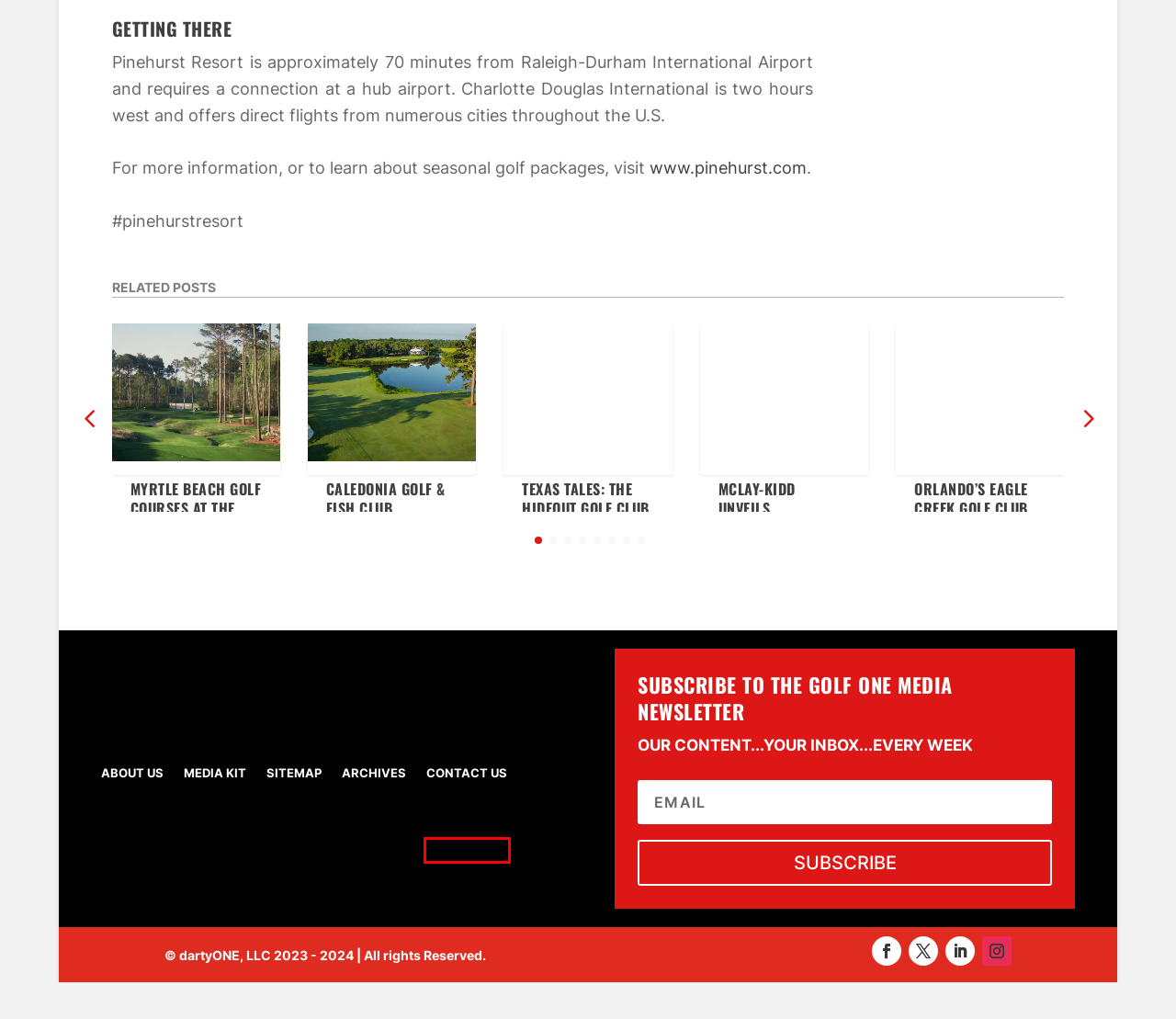Examine the screenshot of a webpage with a red bounding box around a UI element. Your task is to identify the webpage description that best corresponds to the new webpage after clicking the specified element. The given options are:
A. Media Kit - Golf One Media
B. Sitemap - Golf One Media
C. Alan Darty, Author at Golf One Media
D. Texas Tales: The Hideout Golf Club and Resort - Golf One Media
E. 2024 U.S. Open | Pinehurst Resort
F. Contact Us - Golf One Media
G. Myrtle Beach Golf Courses at the Top of Golfweek's Public Course Rankings - Golf One Media
H. Golf One Media Authors - Golf One Media

F